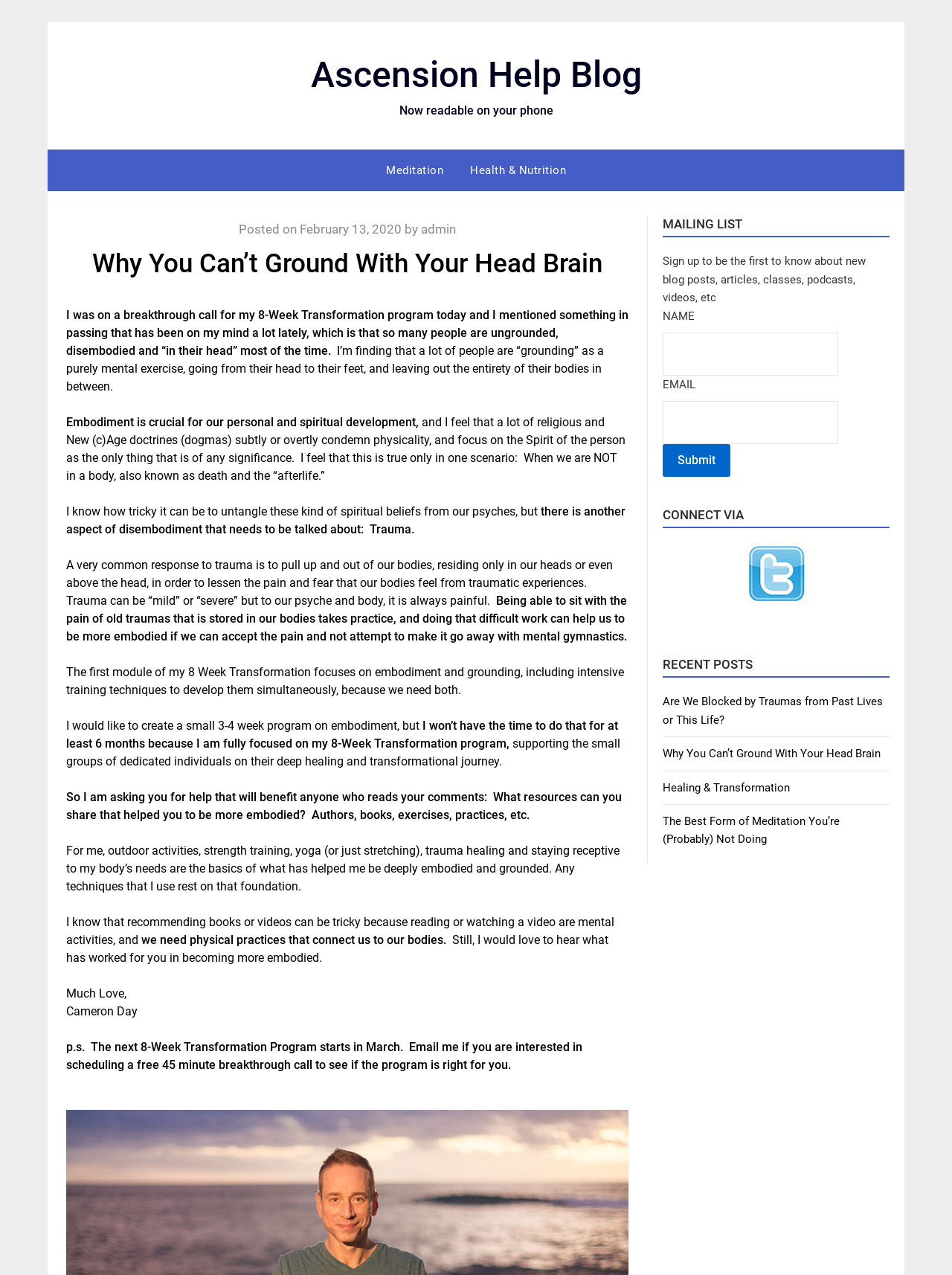Answer the question using only a single word or phrase: 
How can readers sign up to be notified about new blog posts?

Through the mailing list